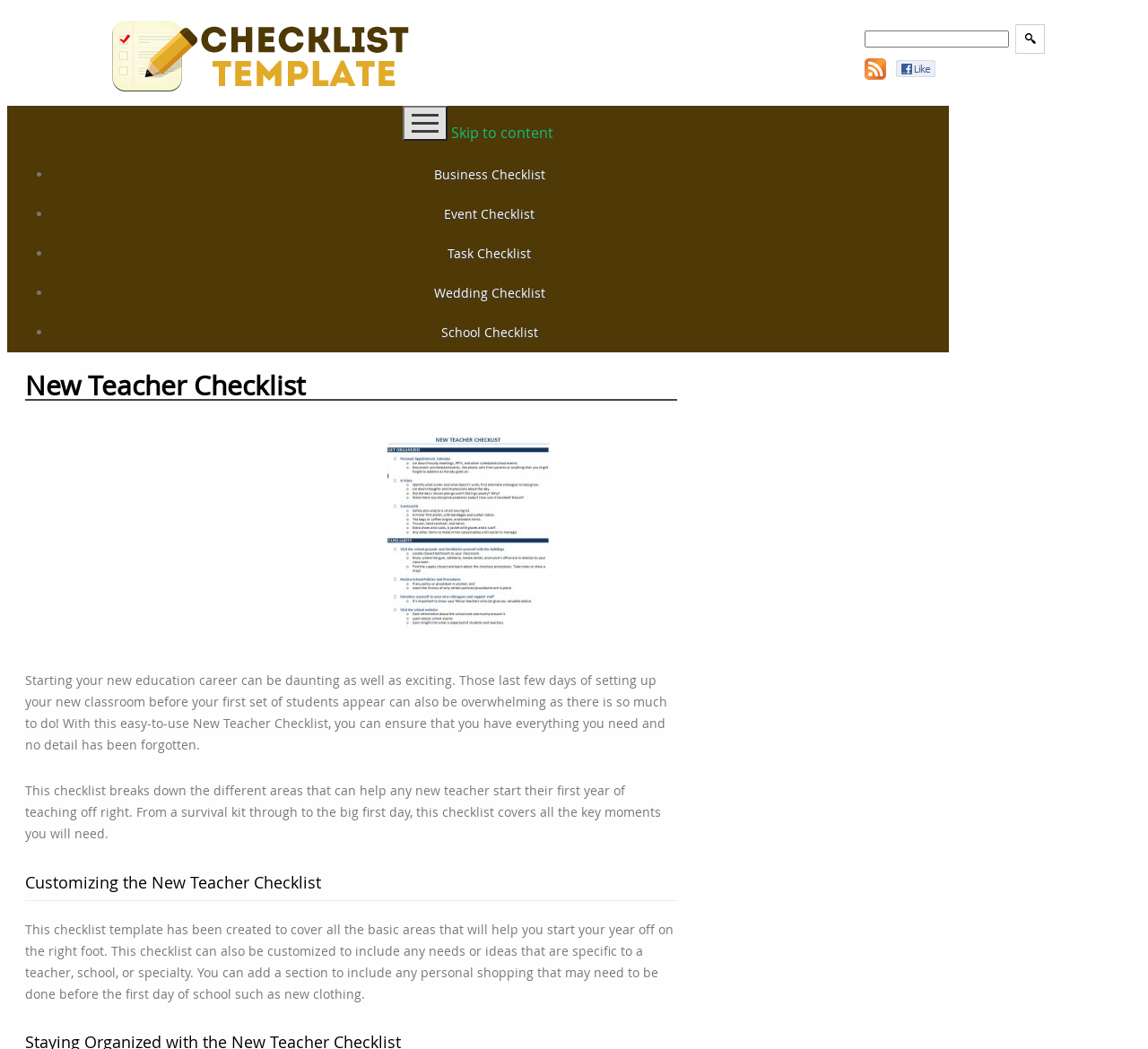Locate the bounding box coordinates of the element I should click to achieve the following instruction: "Go to the School Checklist page".

[0.378, 0.309, 0.468, 0.325]